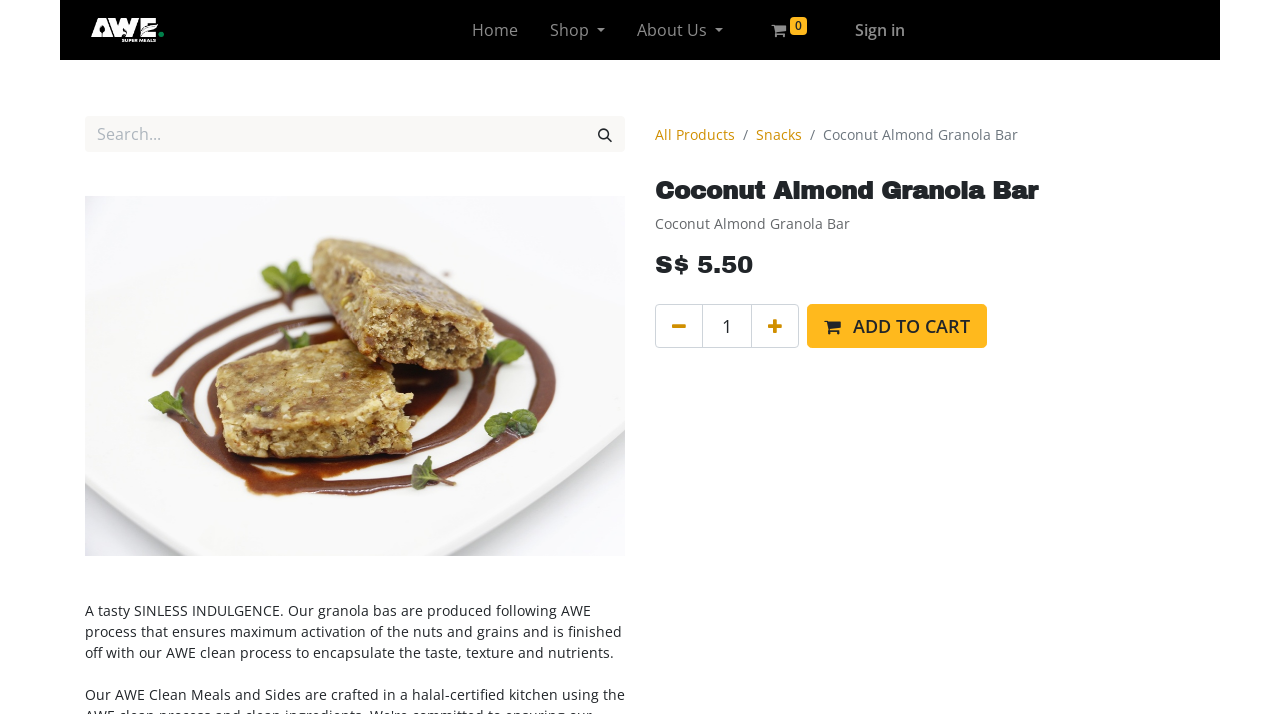What is the default quantity of the product?
Using the information presented in the image, please offer a detailed response to the question.

The default quantity of the product can be found in the StaticText element with the text '1' at coordinates [0.564, 0.439, 0.572, 0.473], which is inside the textbox element at coordinates [0.548, 0.425, 0.588, 0.487].